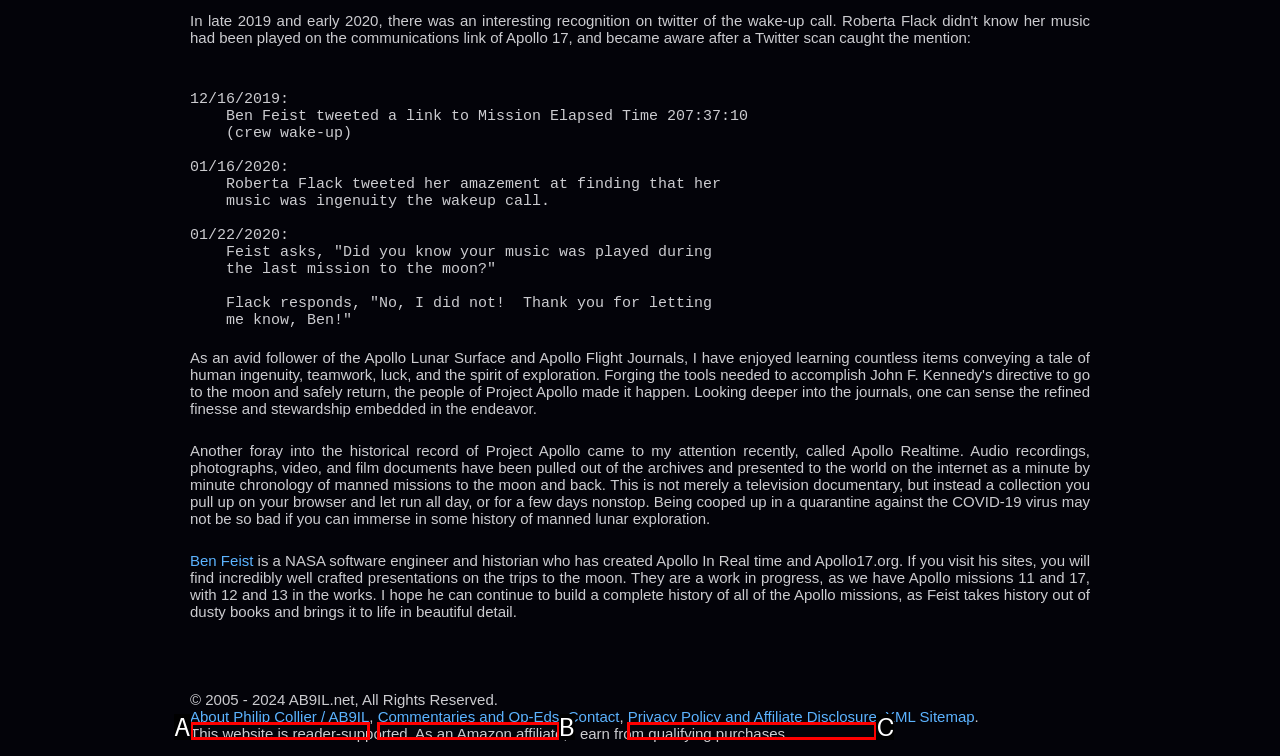Select the HTML element that matches the description: Commentaries and Op-Eds
Respond with the letter of the correct choice from the given options directly.

B